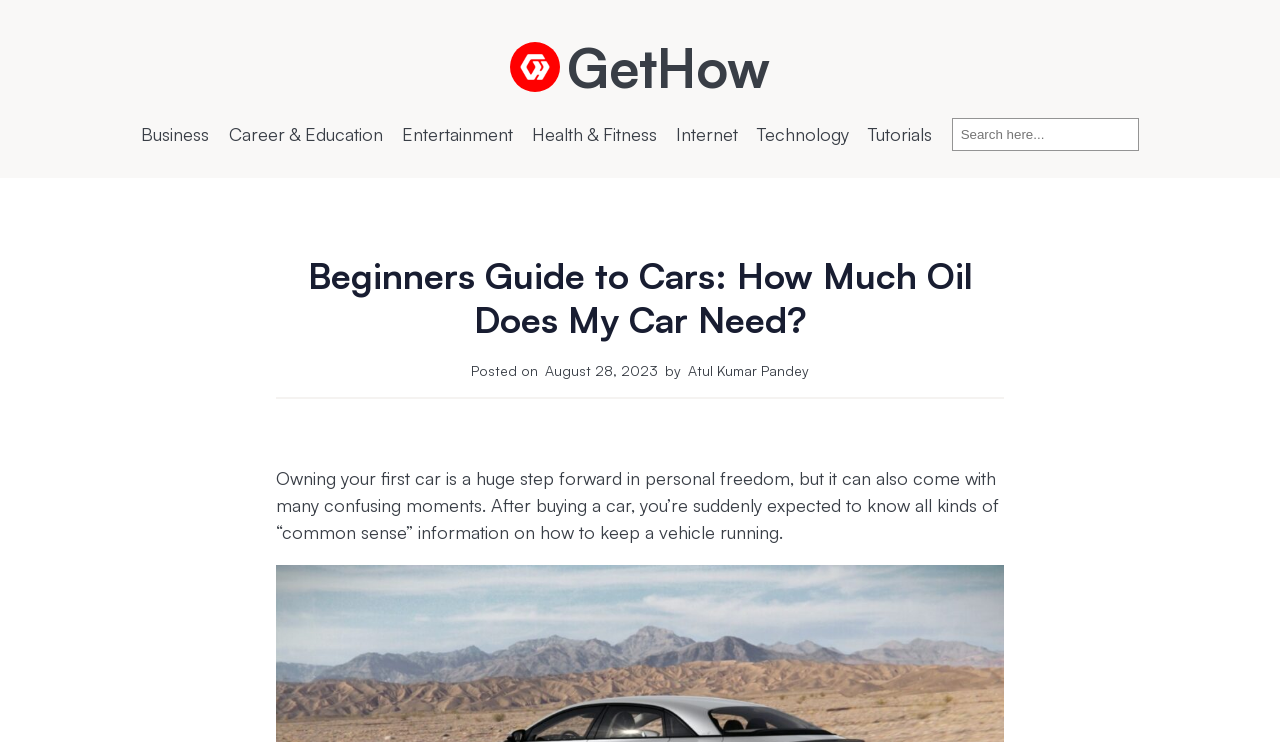Using the provided description: "GetHow", find the bounding box coordinates of the corresponding UI element. The output should be four float numbers between 0 and 1, in the format [left, top, right, bottom].

[0.443, 0.044, 0.602, 0.136]